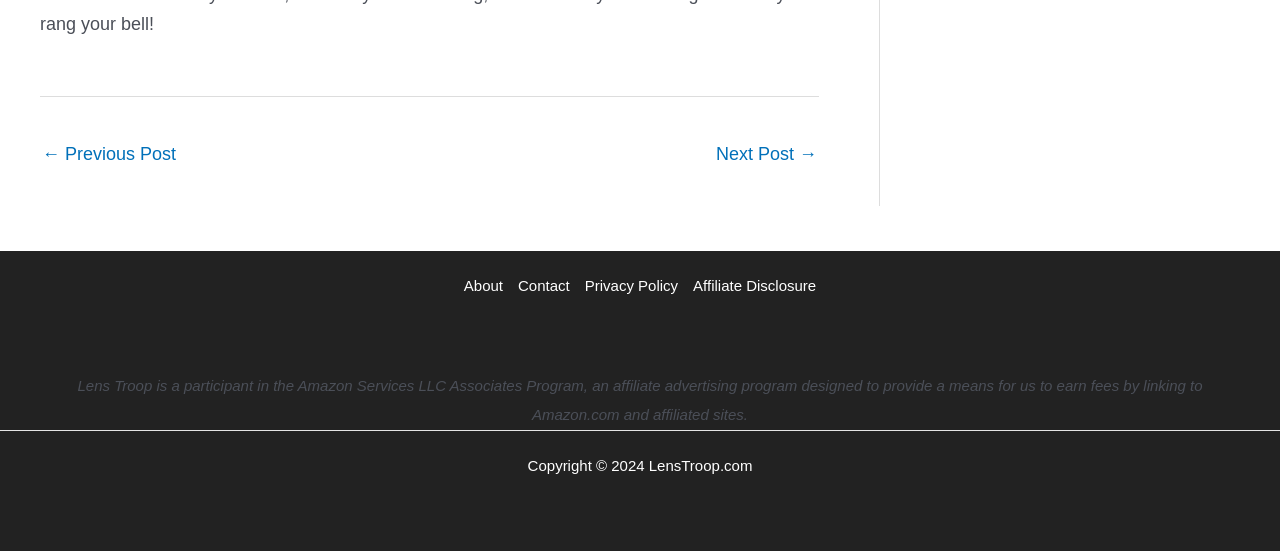What type of program is the Amazon Services LLC Associates Program?
Please give a detailed and elaborate answer to the question.

The text in the Footer Widget 1 section mentions that Lens Troop is a participant in the Amazon Services LLC Associates Program, which is an affiliate advertising program designed to provide a means for us to earn fees by linking to Amazon.com and affiliated sites.